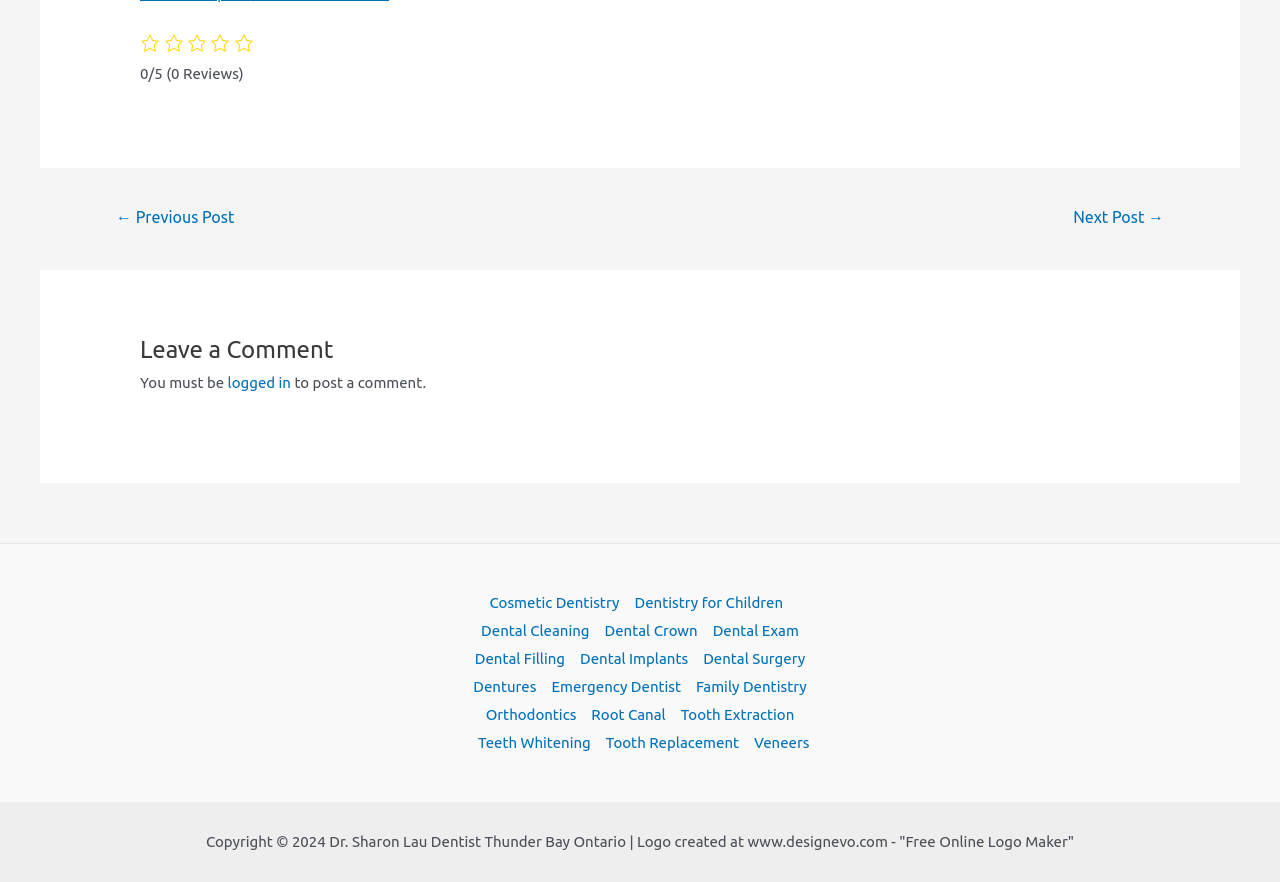What is the copyright year of the webpage?
Analyze the image and deliver a detailed answer to the question.

The copyright information is located at the bottom of the webpage, and it states 'Copyright © 2024 Dr. Sharon Lau Dentist Thunder Bay Ontario...'. The year mentioned is 2024.